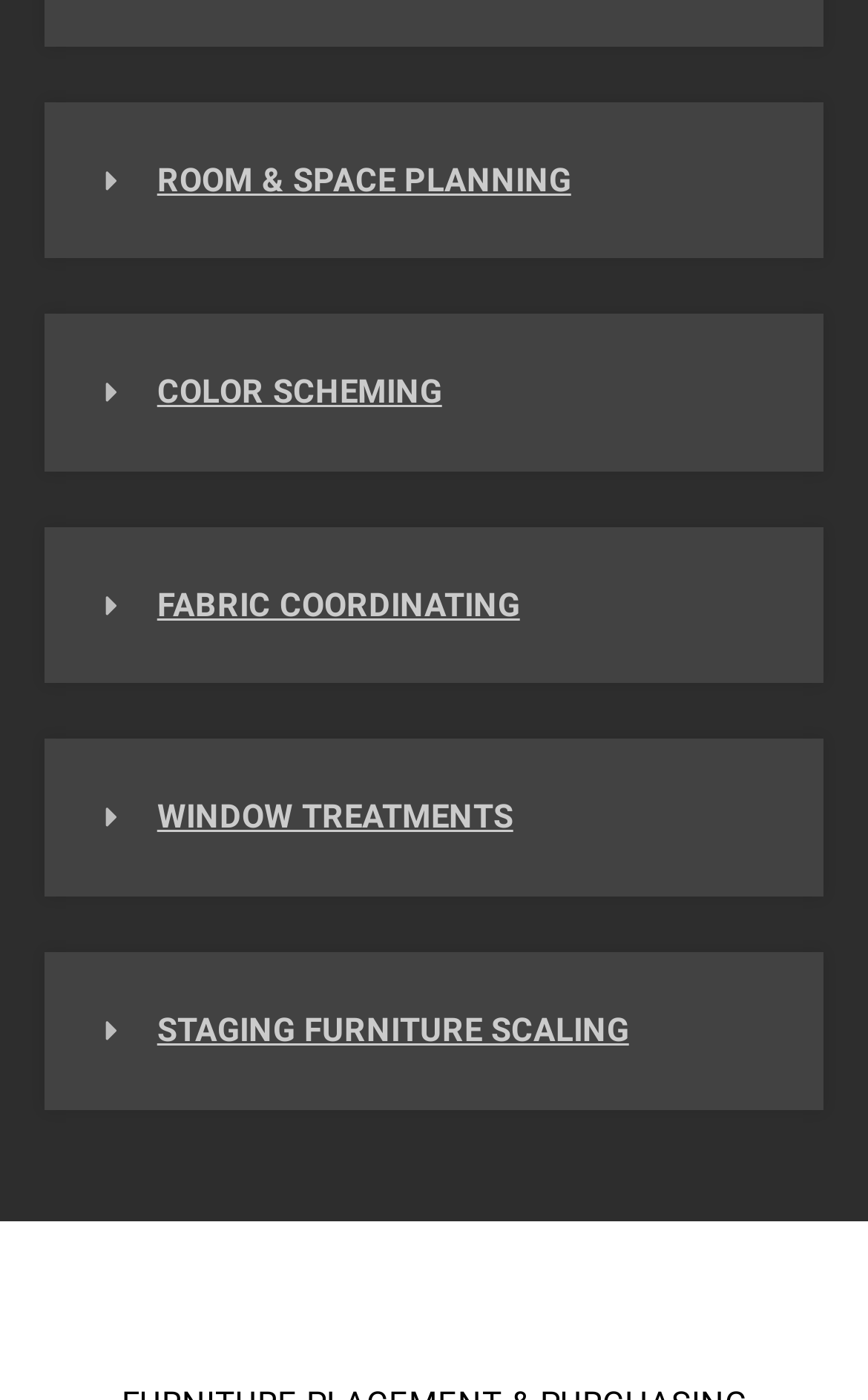Pinpoint the bounding box coordinates of the area that should be clicked to complete the following instruction: "Click on ROOM & SPACE PLANNING". The coordinates must be given as four float numbers between 0 and 1, i.e., [left, top, right, bottom].

[0.051, 0.072, 0.949, 0.185]